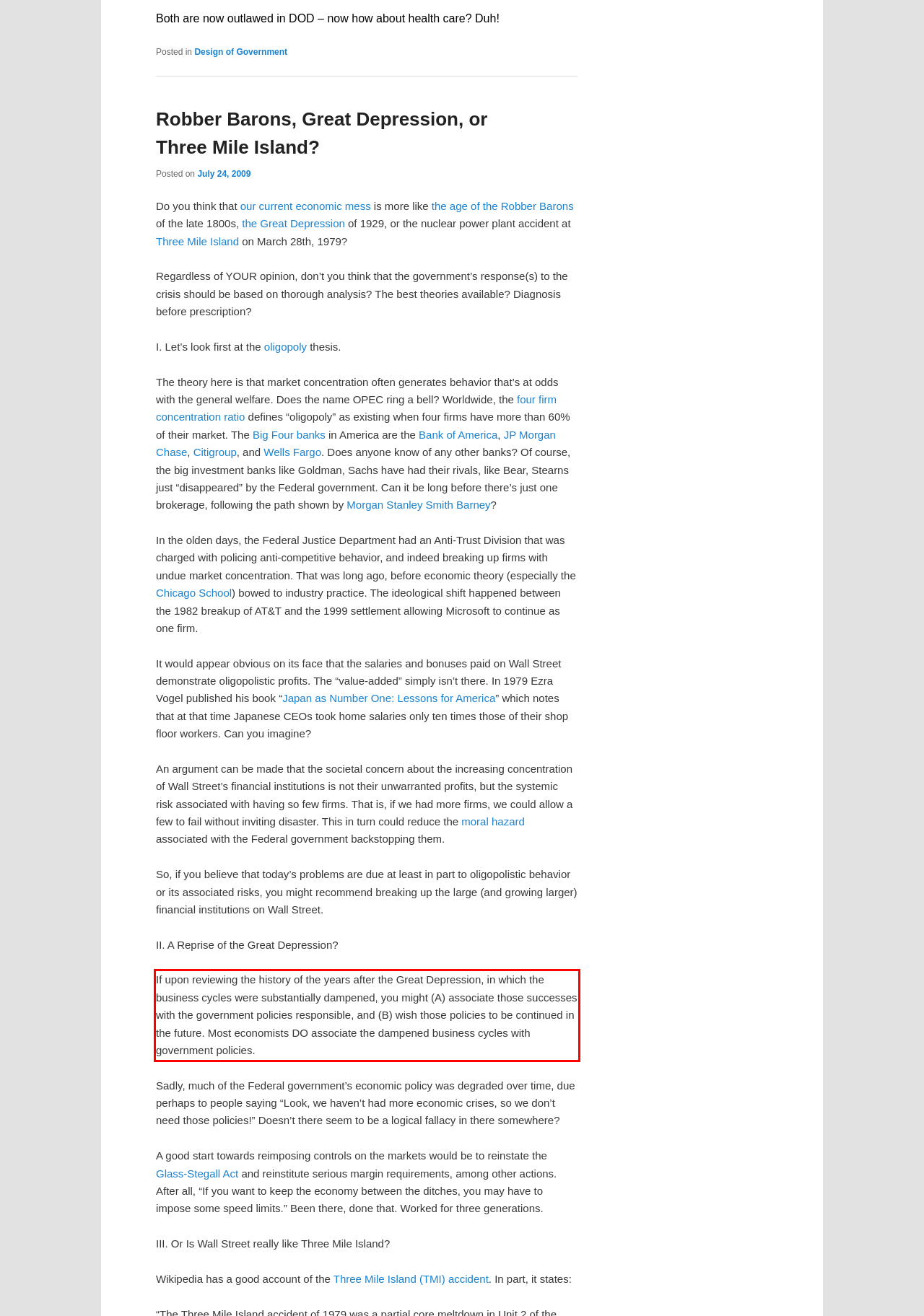Please identify and extract the text content from the UI element encased in a red bounding box on the provided webpage screenshot.

If upon reviewing the history of the years after the Great Depression, in which the business cycles were substantially dampened, you might (A) associate those successes with the government policies responsible, and (B) wish those policies to be continued in the future. Most economists DO associate the dampened business cycles with government policies.